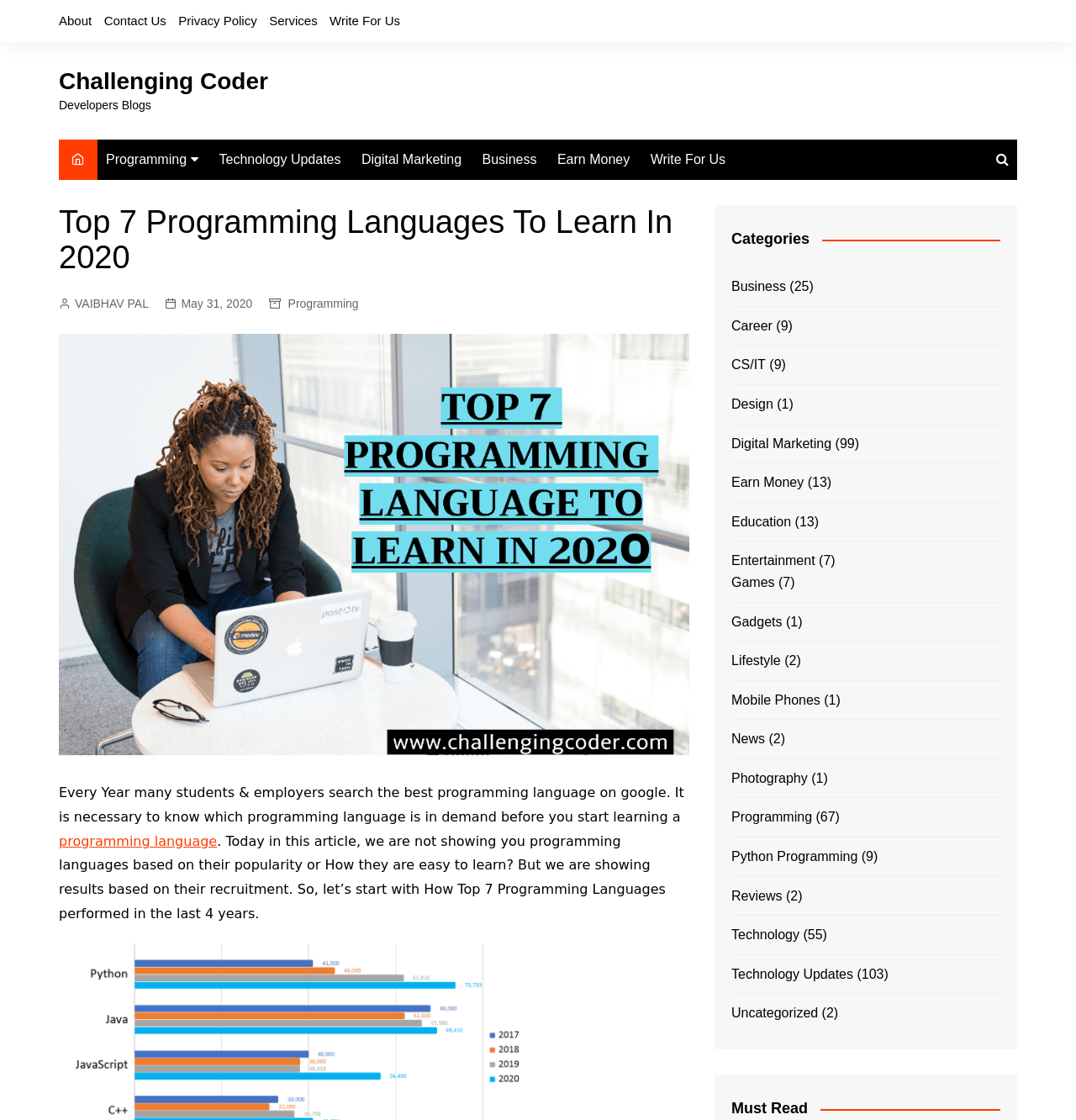Determine the bounding box coordinates of the area to click in order to meet this instruction: "Learn more about 'Python Programming'".

[0.68, 0.755, 0.797, 0.775]